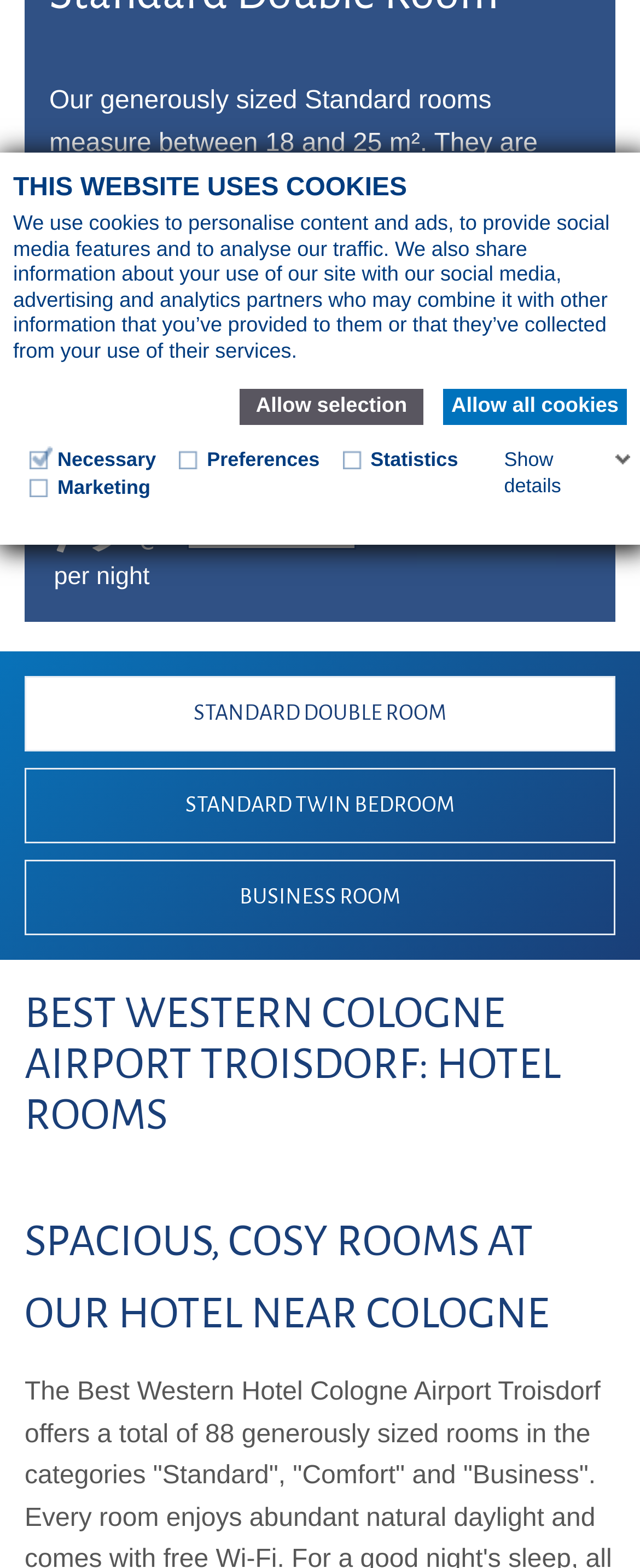Given the following UI element description: "Privacy Policy", find the bounding box coordinates in the webpage screenshot.

None